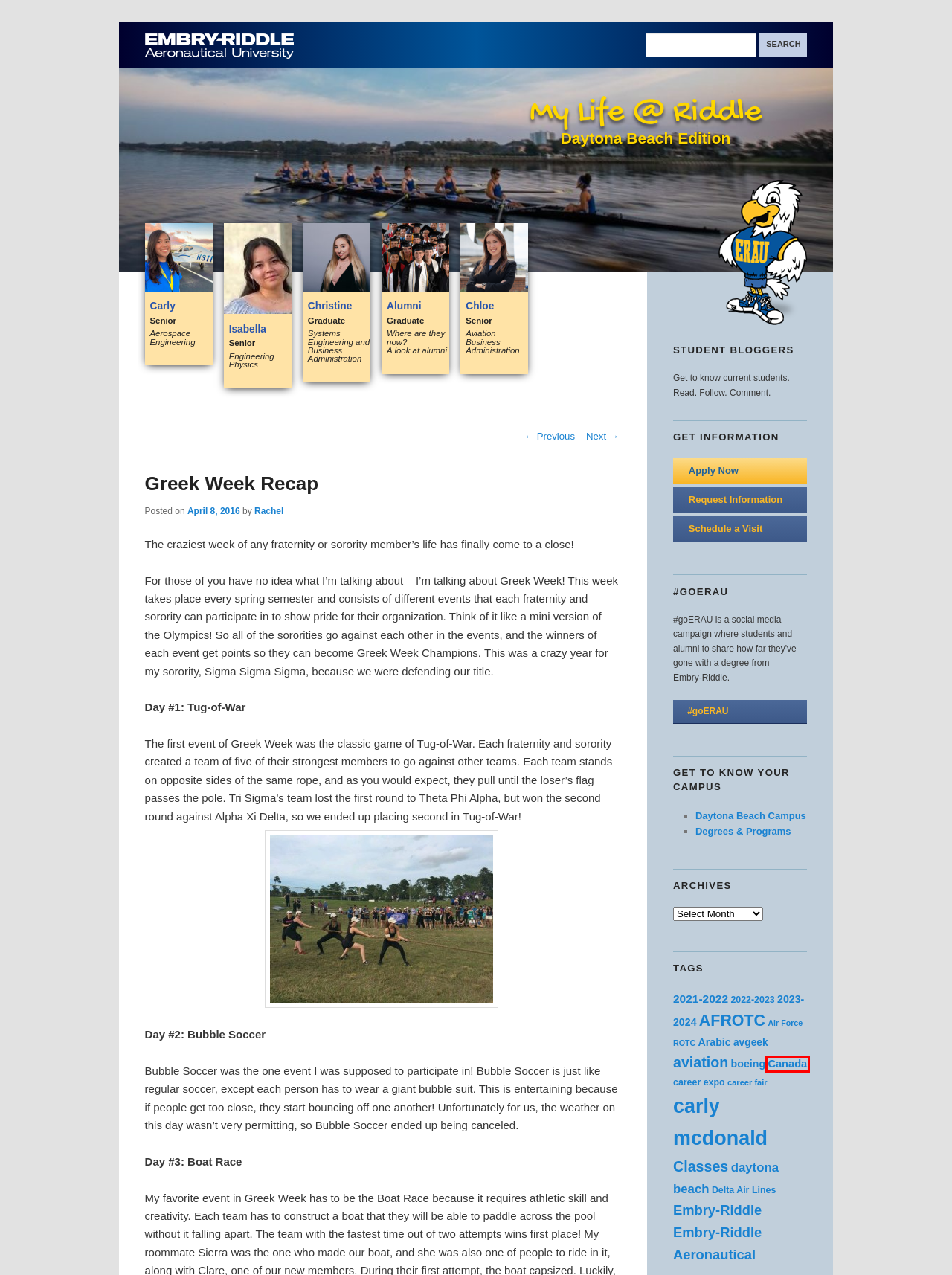With the provided webpage screenshot containing a red bounding box around a UI element, determine which description best matches the new webpage that appears after clicking the selected element. The choices are:
A. Canada | My Life @ Riddle
B. Christine | My Life @ Riddle
C. Isabella | My Life @ Riddle
D. Chloe | My Life @ Riddle
E. Exciting Class Projects | My Life @ Riddle
F. Carly | My Life @ Riddle
G. Embry-Riddle | My Life @ Riddle
H. aviation | My Life @ Riddle

A